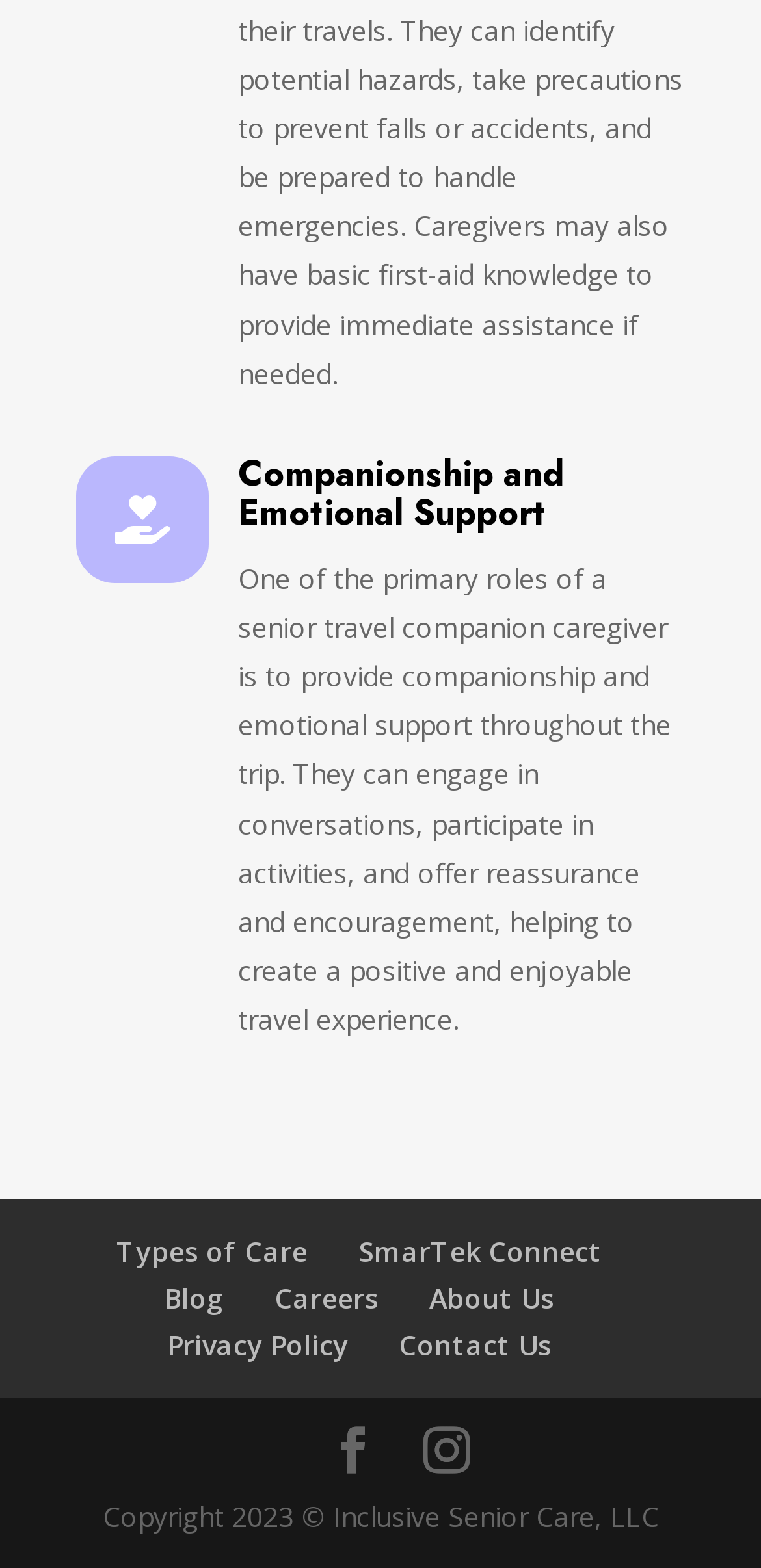How many links are present in the footer section?
Look at the image and respond with a one-word or short phrase answer.

9